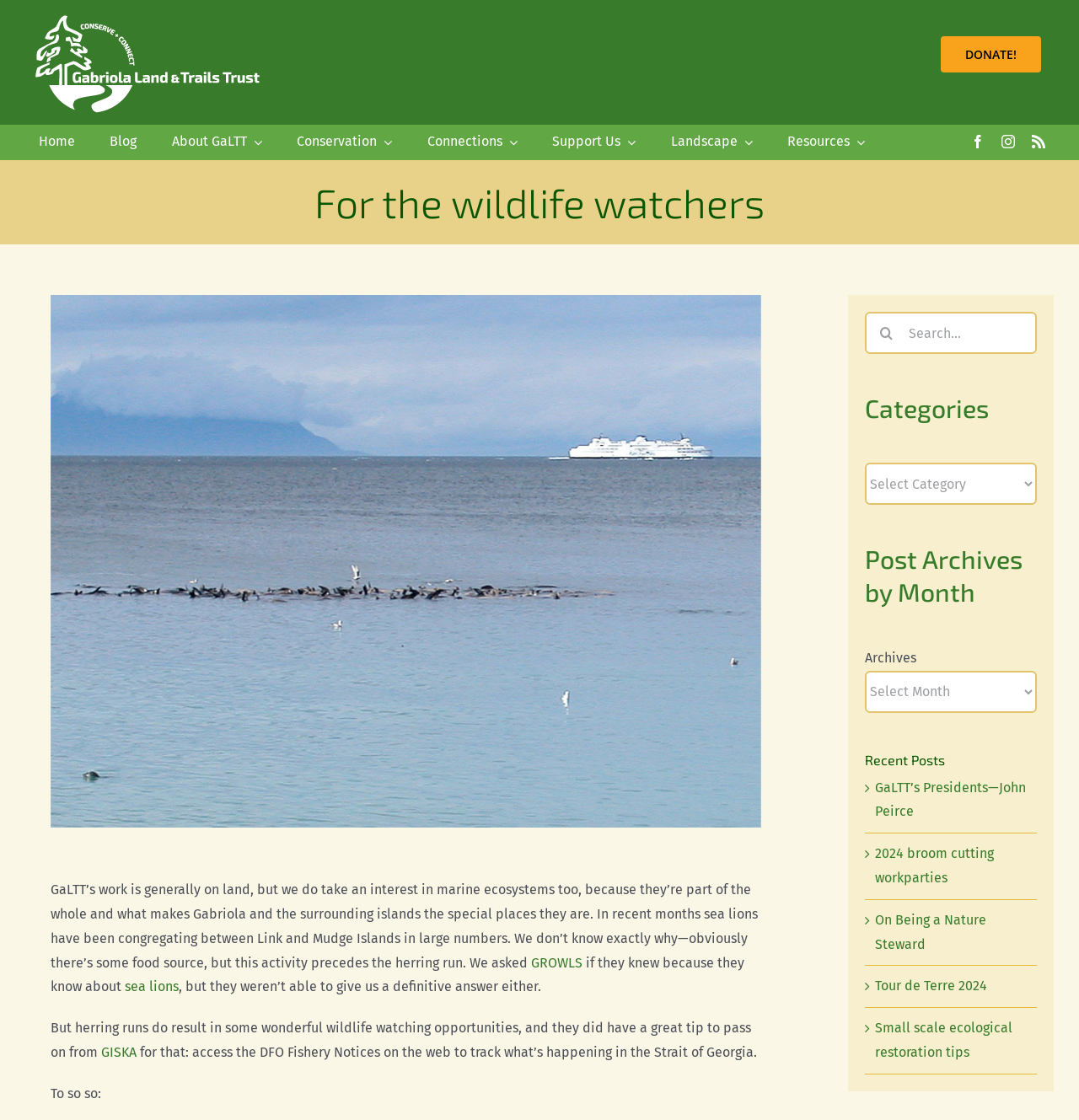Provide the bounding box coordinates for the area that should be clicked to complete the instruction: "Read the GROWLS article".

[0.492, 0.852, 0.54, 0.866]